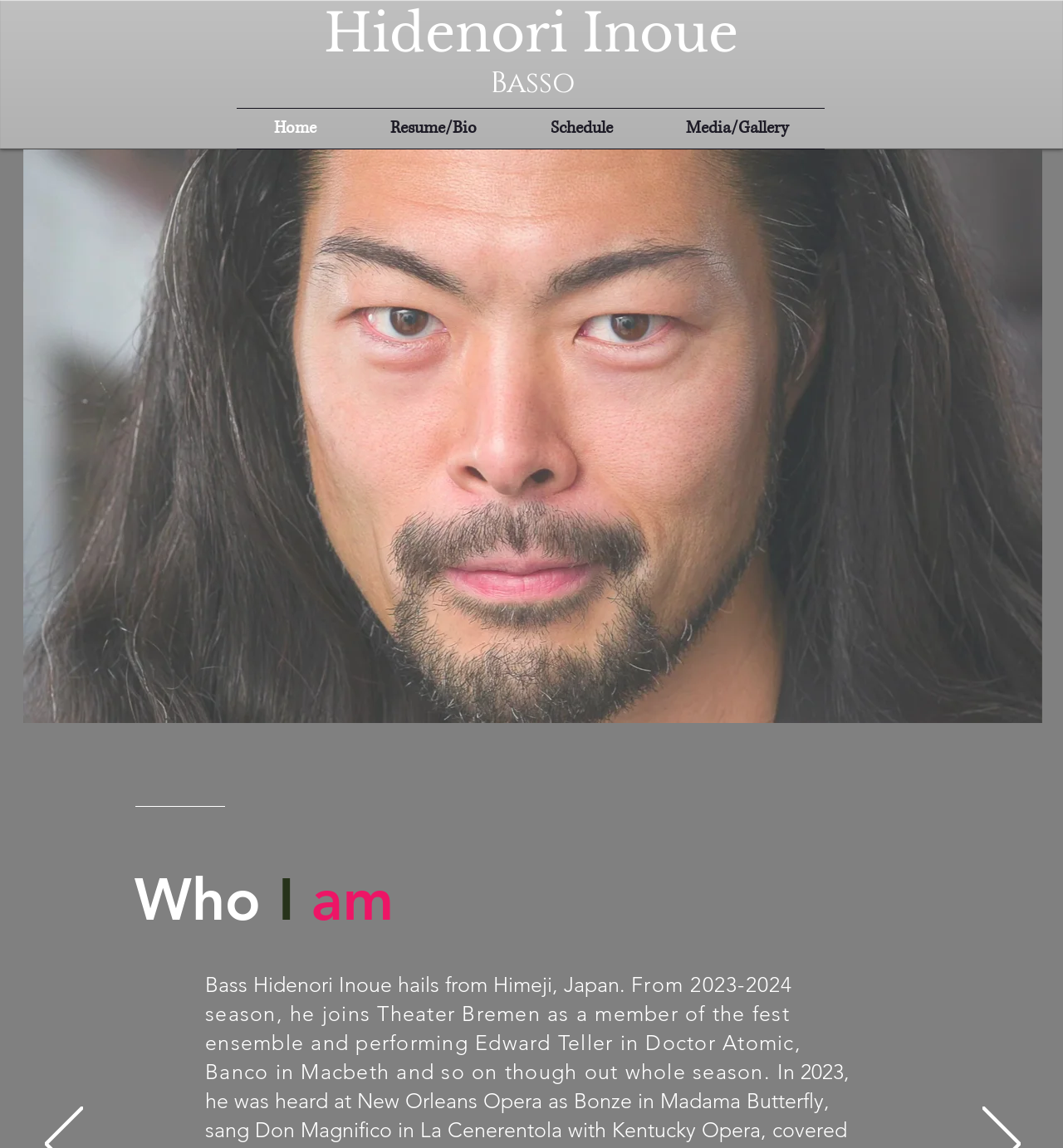What is the language of the website?
Using the information from the image, give a concise answer in one word or a short phrase.

Japanese